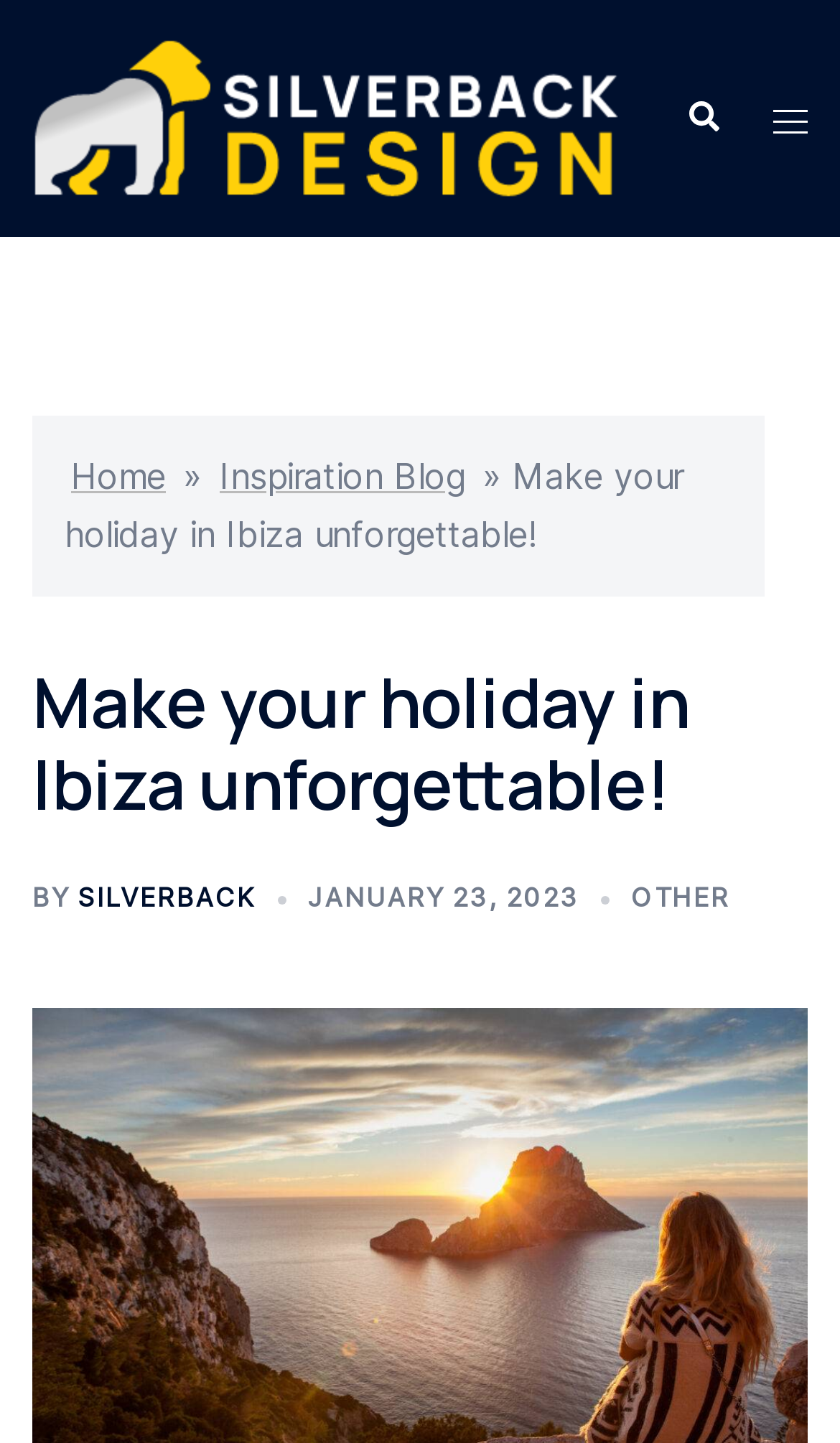Provide the bounding box coordinates of the area you need to click to execute the following instruction: "read the Inspiration Blog".

[0.262, 0.315, 0.554, 0.345]